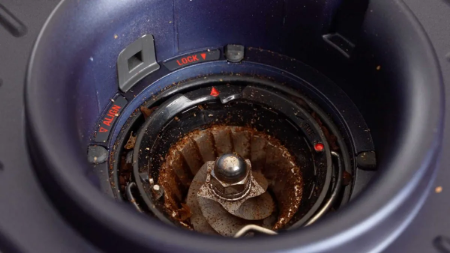Provide a one-word or short-phrase response to the question:
What is the purpose of the 'LOCK' indicator?

Guidance for proper usage